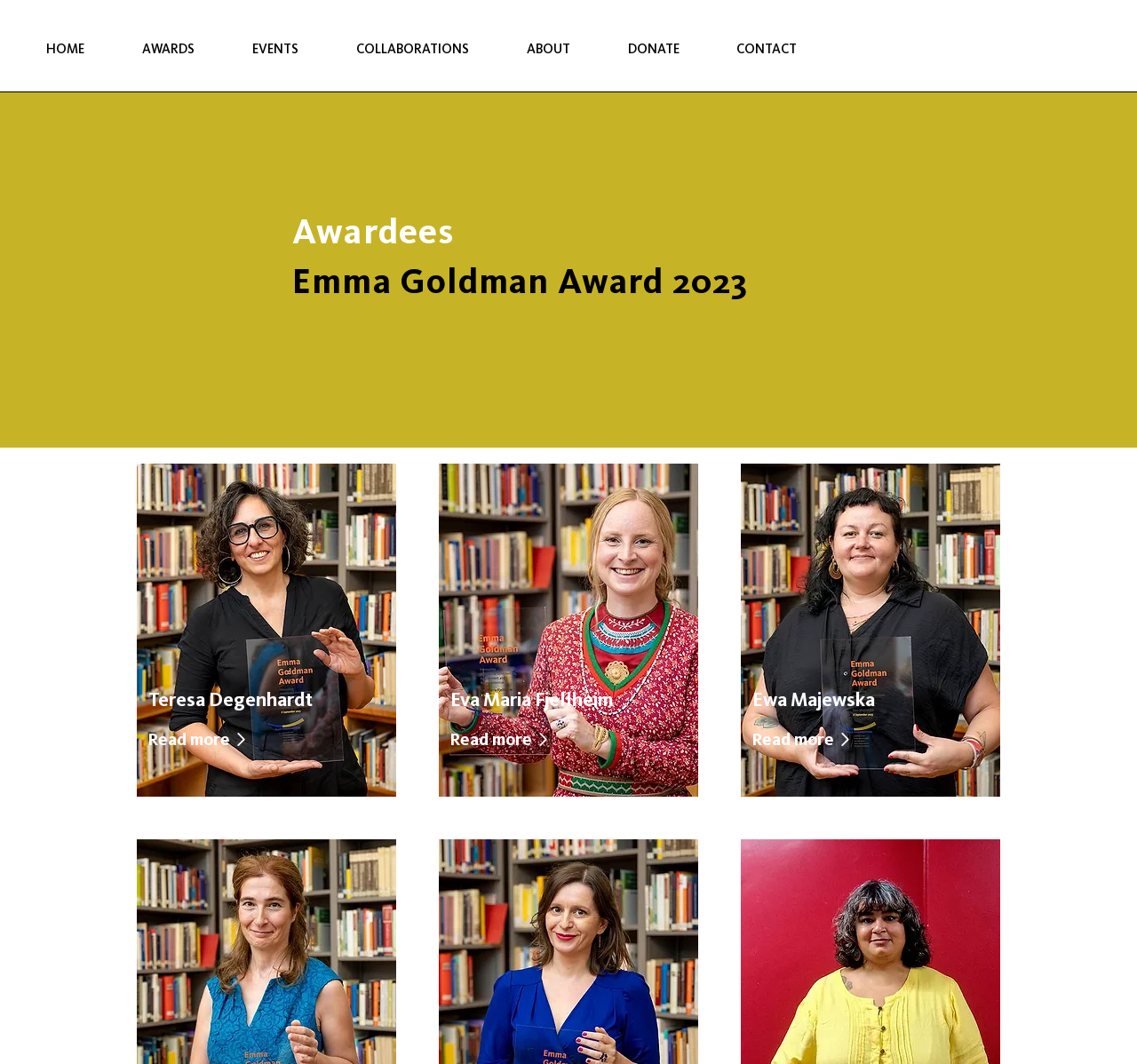What is the text of the link below the 'Ewa Majewska' heading?
Answer the question with a single word or phrase, referring to the image.

Read more